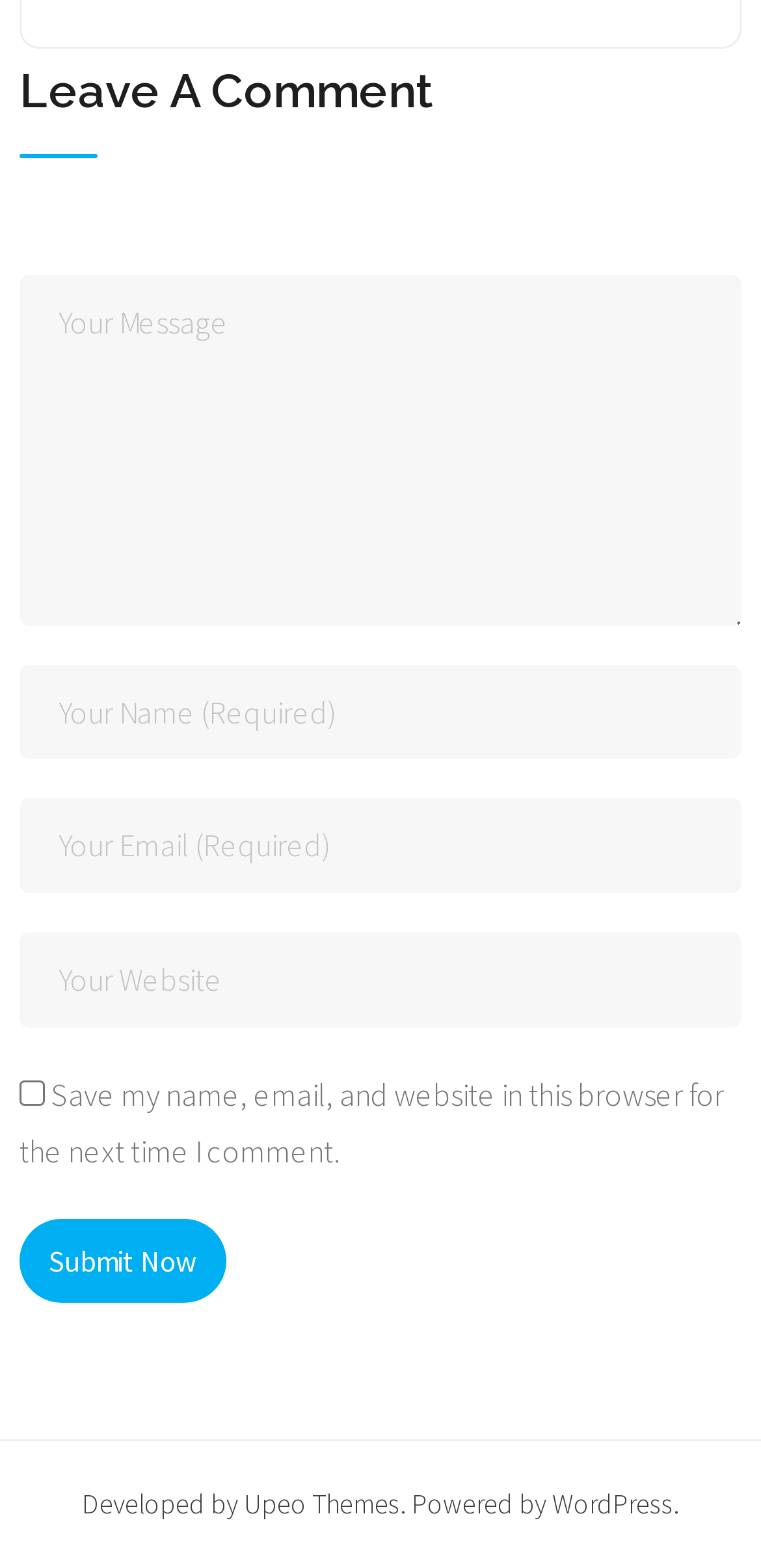Who developed the theme of this website?
Answer the question using a single word or phrase, according to the image.

Upeo Themes